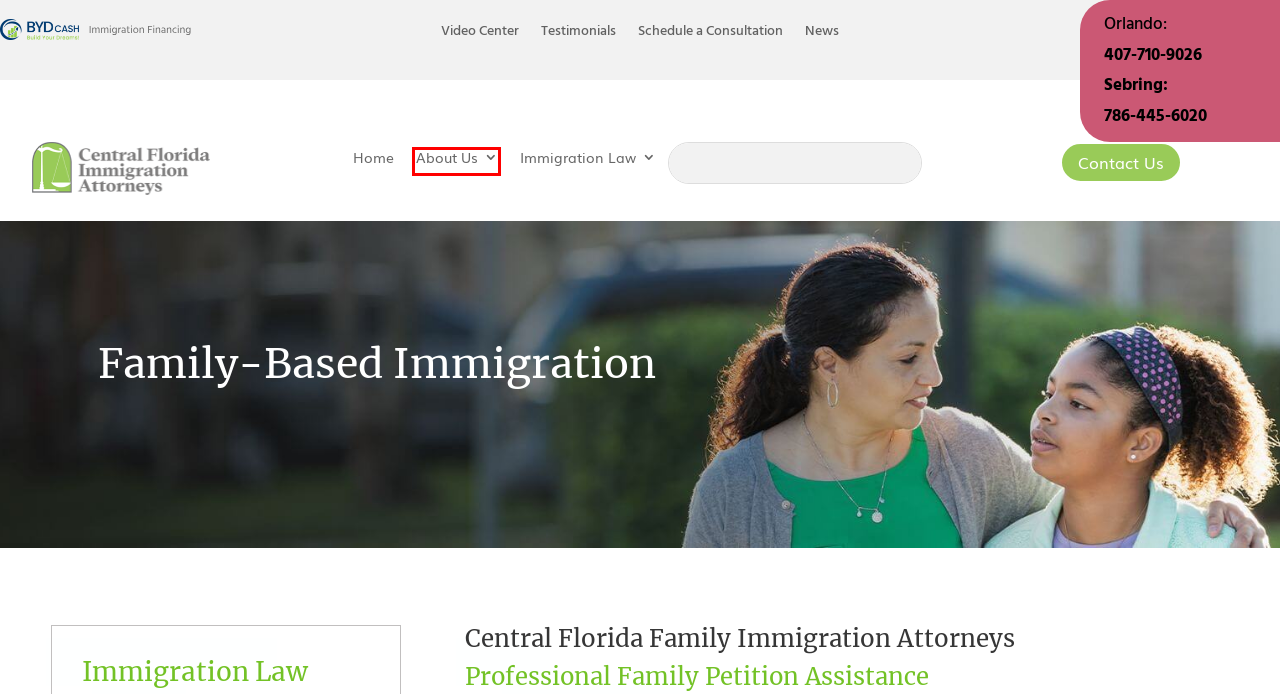Examine the screenshot of a webpage with a red rectangle bounding box. Select the most accurate webpage description that matches the new webpage after clicking the element within the bounding box. Here are the candidates:
A. Orlando Citizenship Lawyers | Central Florida Immigration Attorneys
B. About Us | Central Florida Immigration Attorneys
C. Central Florida Immigration Attorneys | News
D. Client Testimonials| Central Florida Immigration Attorneys
E. Video Center | Central Florida Immigration Attorneys
F. Orlando Legal Immigration Services | Central Florida Immigration Attorneys
G. Home - Orlando Immigration Lawyers
H. Site Search | Central Florida Immigration Attorneys

B